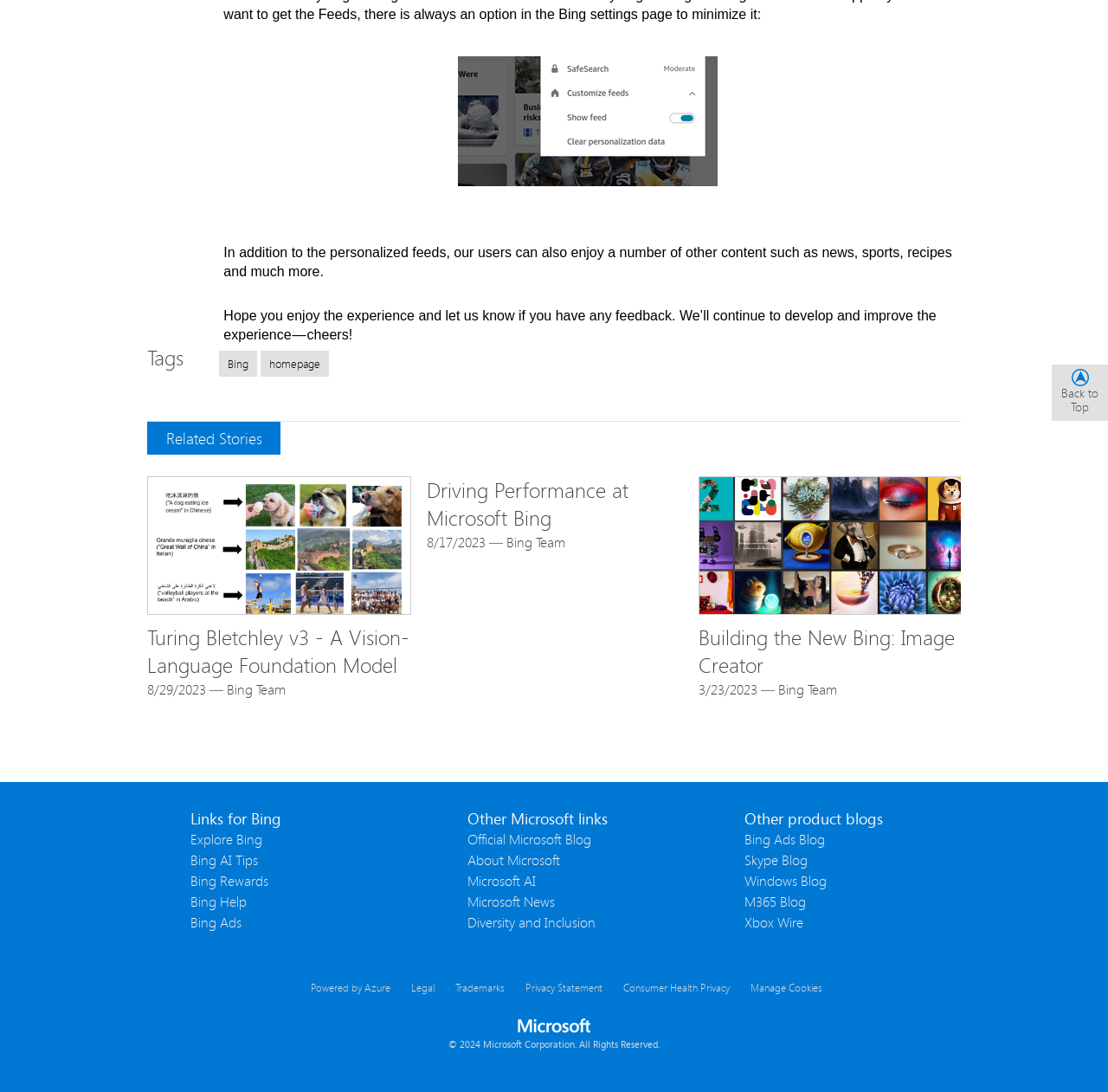What is the copyright year mentioned in the footer?
Offer a detailed and exhaustive answer to the question.

I found the copyright year mentioned in the footer by looking at the static text element with the description '© 2024 Microsoft Corporation. All Rights Reserved.'. This element is located in the footer section of the page.